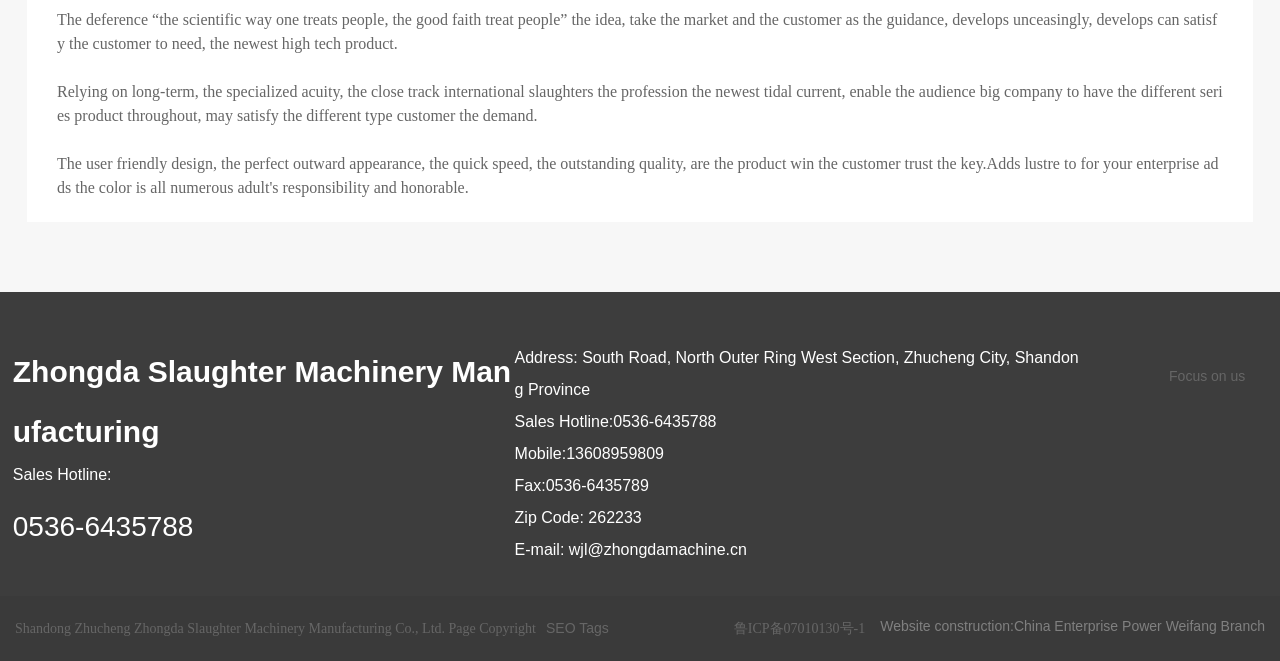Find and provide the bounding box coordinates for the UI element described here: "logged in". The coordinates should be given as four float numbers between 0 and 1: [left, top, right, bottom].

None